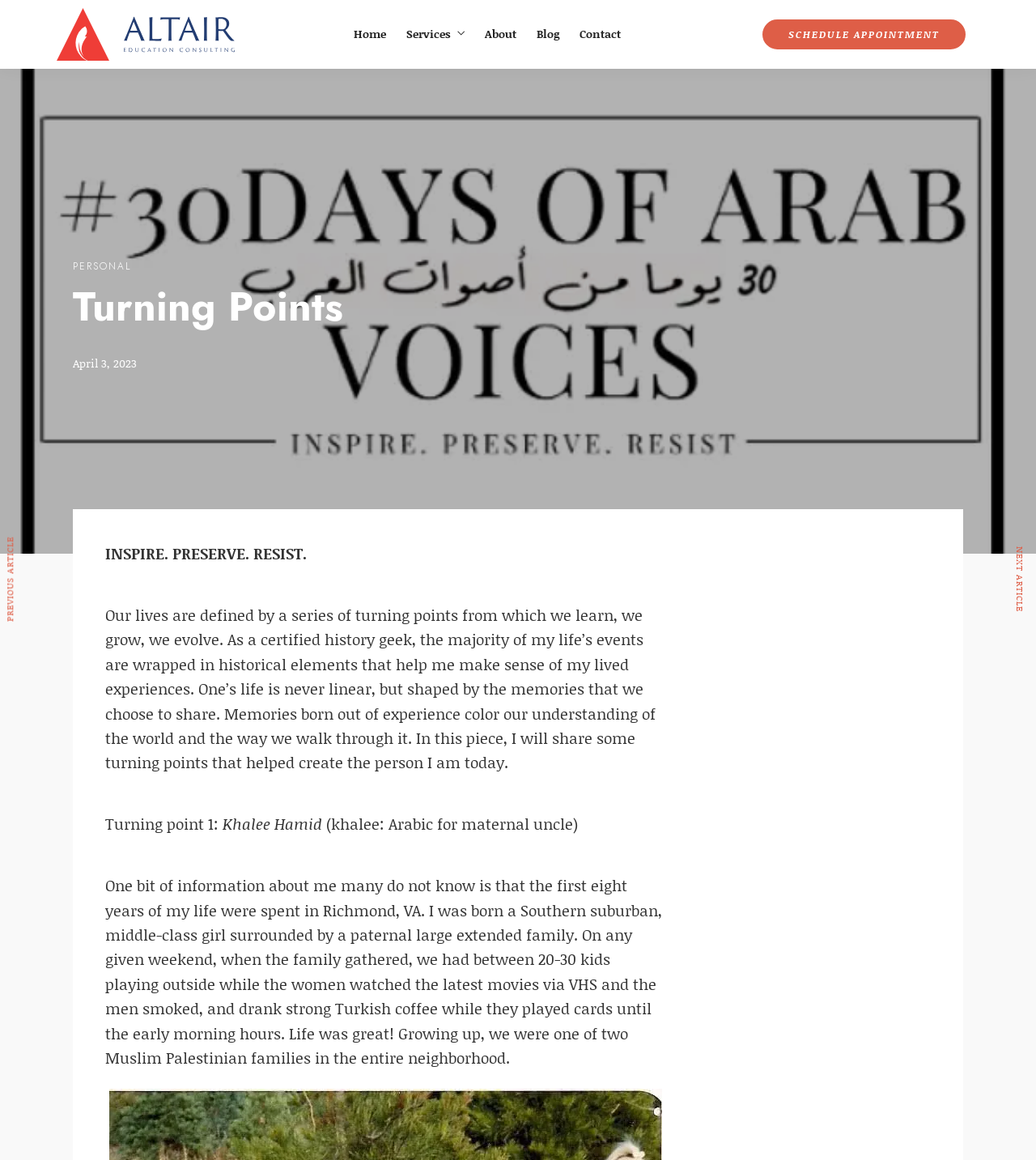Please specify the coordinates of the bounding box for the element that should be clicked to carry out this instruction: "Check 'Vegan Growth Portfolio Results'". The coordinates must be four float numbers between 0 and 1, formatted as [left, top, right, bottom].

None